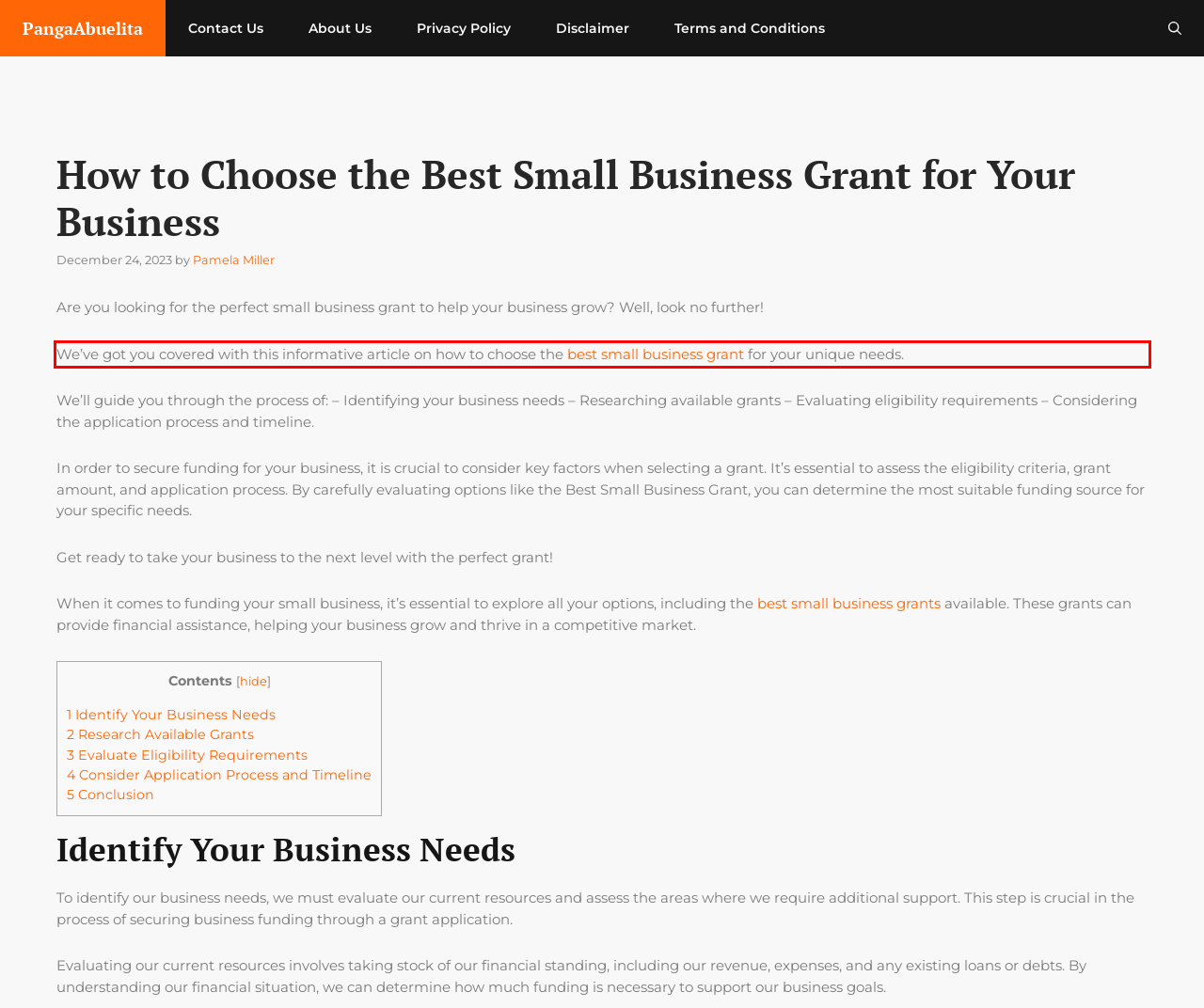Look at the webpage screenshot and recognize the text inside the red bounding box.

We’ve got you covered with this informative article on how to choose the best small business grant for your unique needs.